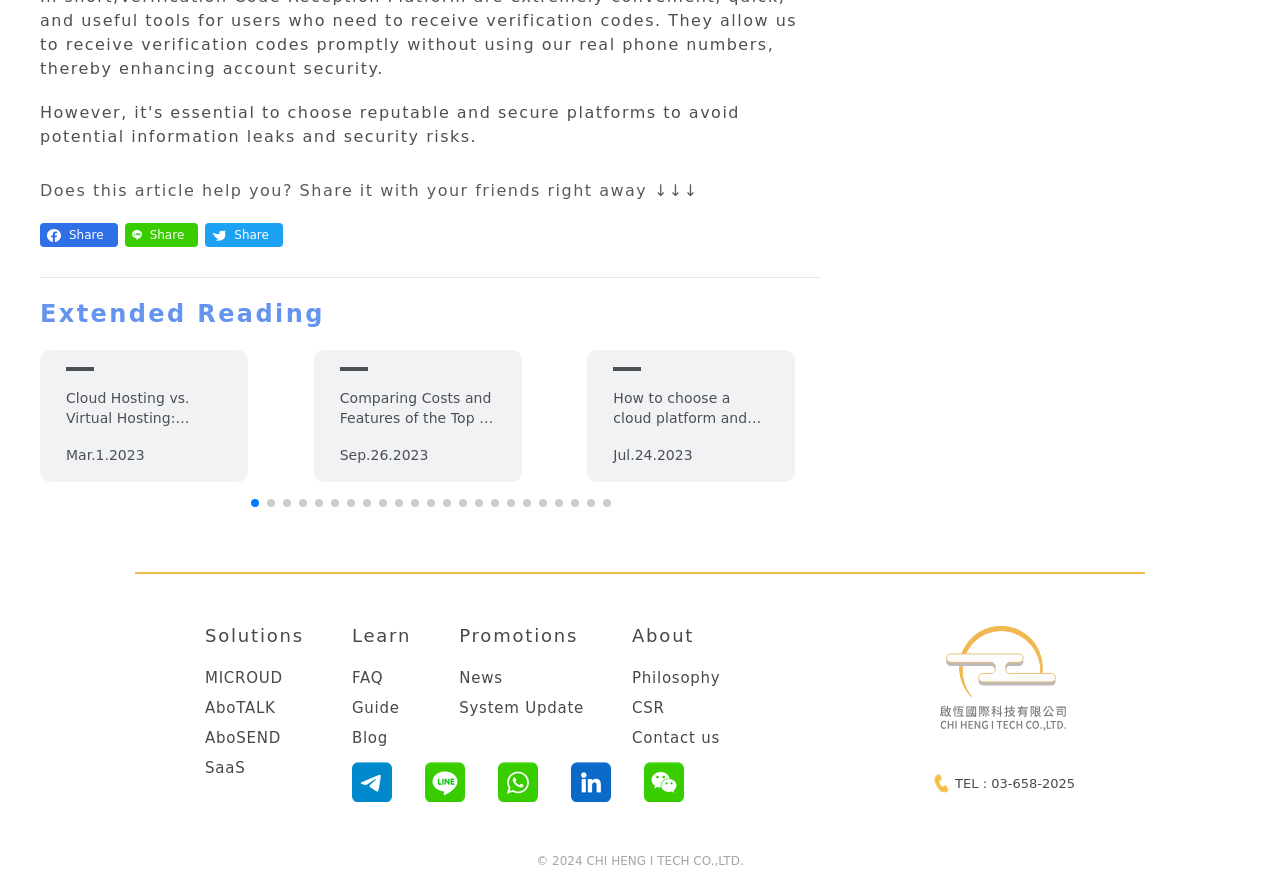Respond with a single word or phrase to the following question:
What is the contact information provided on the website?

TEL : 03-658-2025